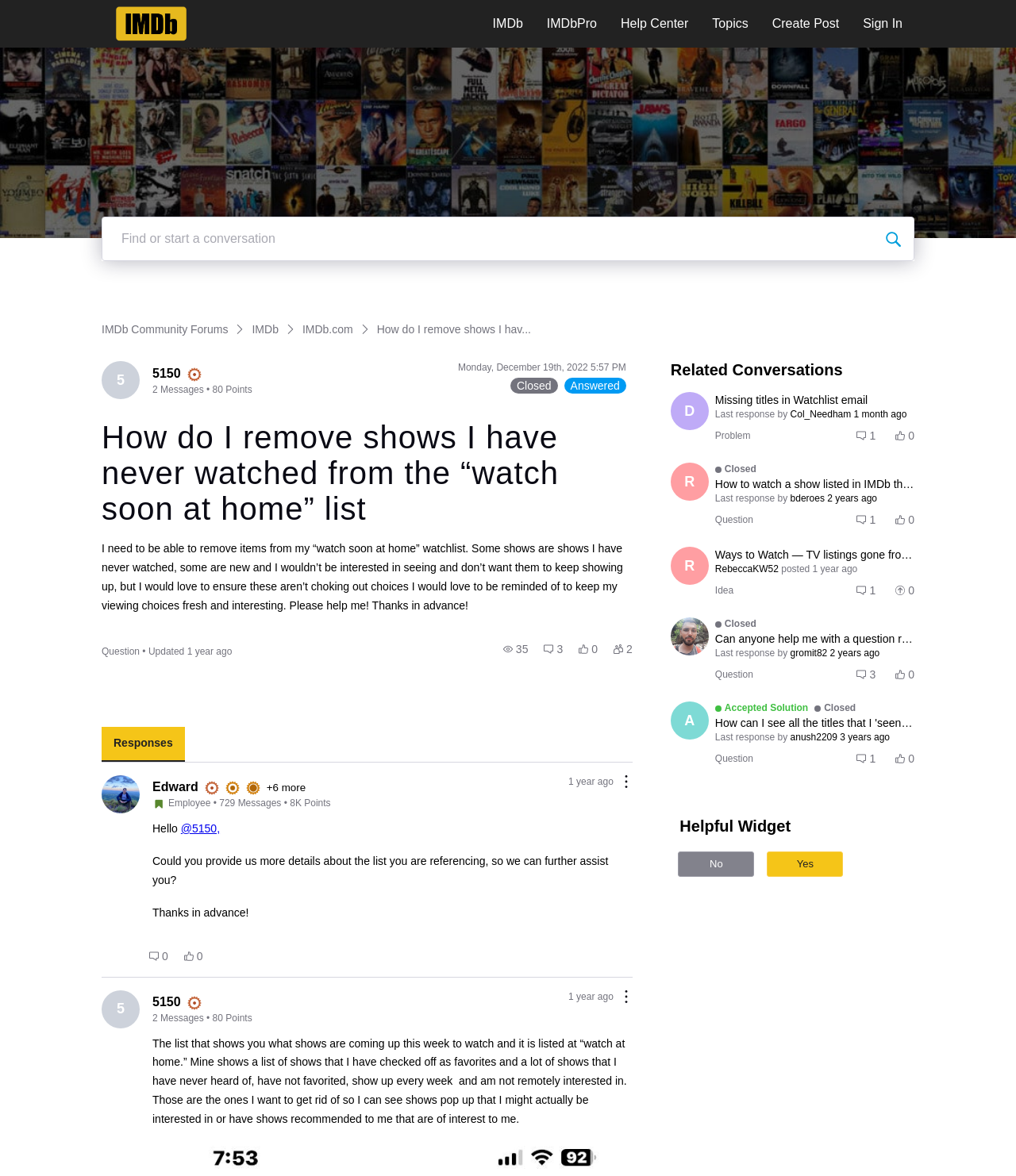Provide your answer to the question using just one word or phrase: What is the badge level of the user who responded to the question?

75